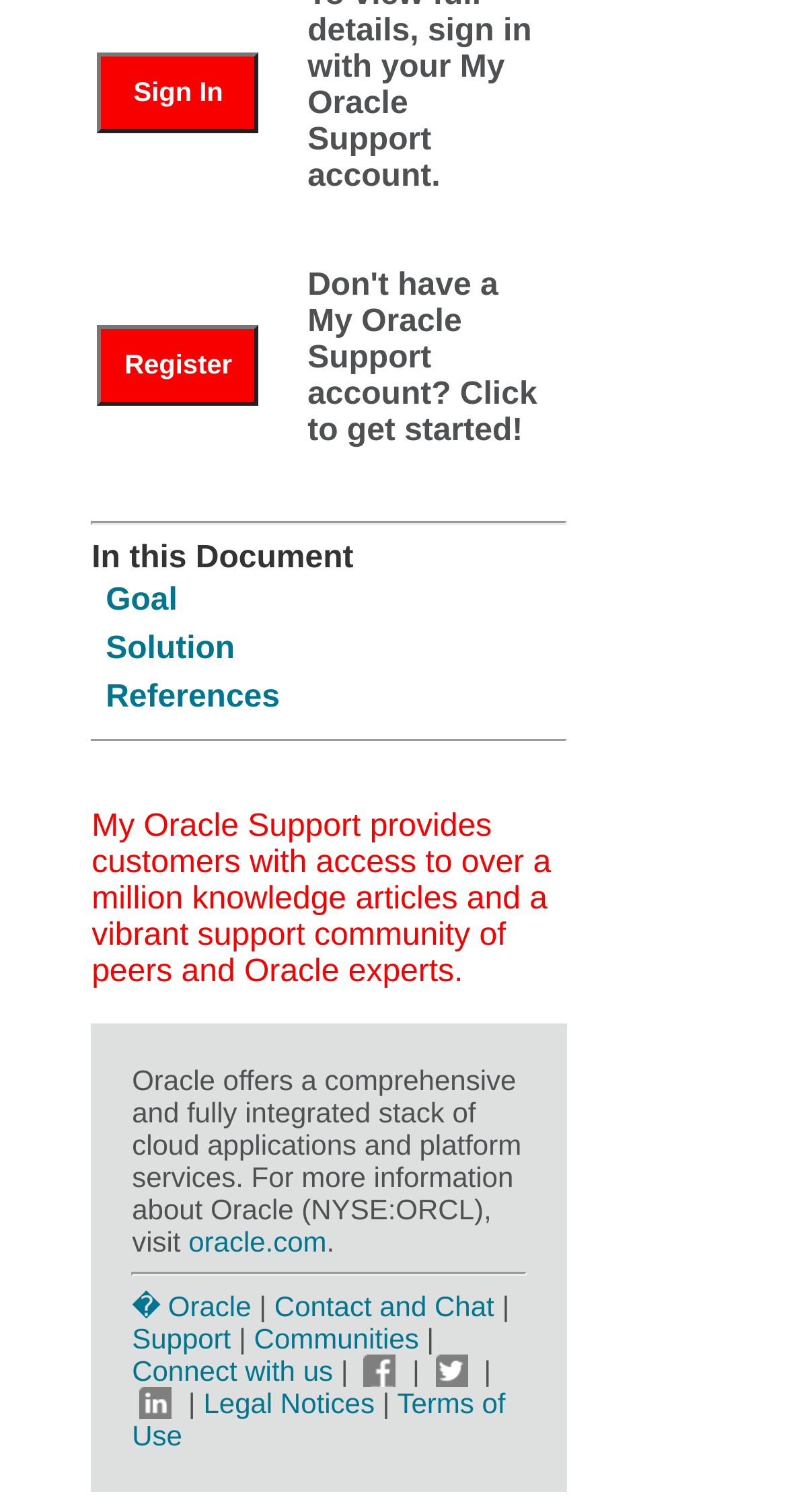Locate the bounding box coordinates of the clickable region to complete the following instruction: "Visit Twitter."

None